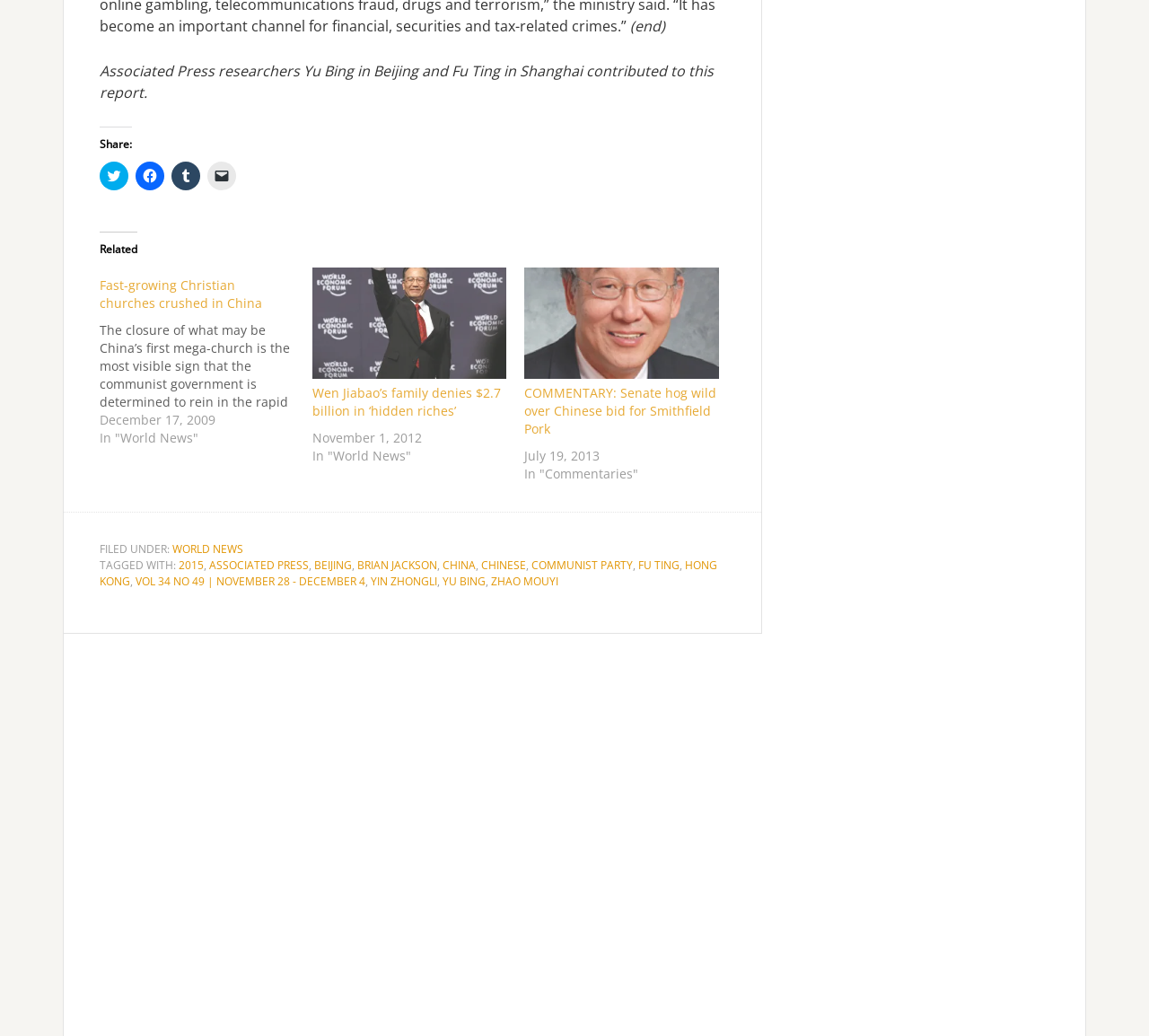Locate the bounding box coordinates of the clickable region to complete the following instruction: "Read related news about Fast-growing Christian churches crushed in China."

[0.087, 0.258, 0.272, 0.431]